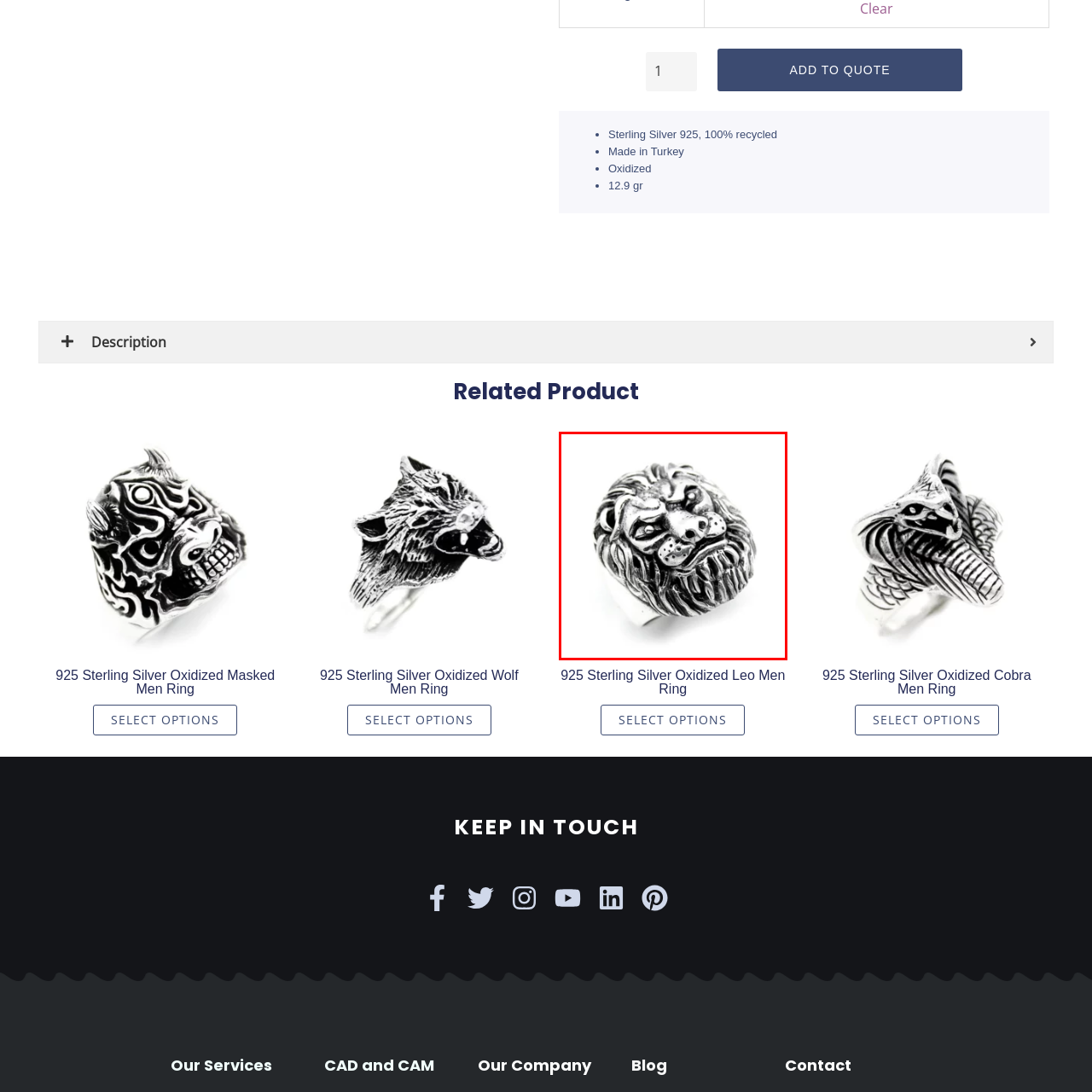Direct your attention to the section marked by the red bounding box and construct a detailed answer to the following question based on the image: What is the aesthetic of the ring?

The caption describes the ring as having a 'bold and powerful aesthetic', which is achieved through the intricate detailing of the lion's fierce expression and textured mane.